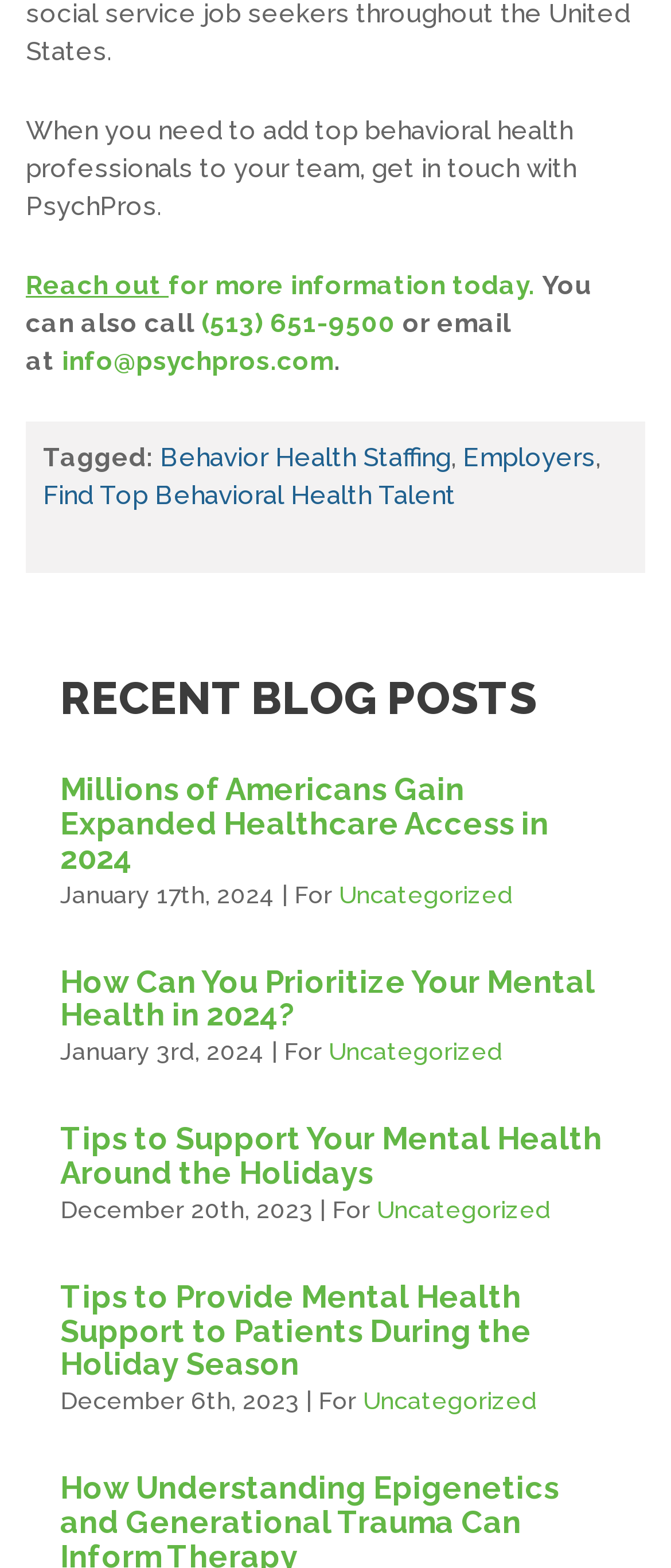Answer the following query with a single word or phrase:
What is the email address to contact PsychPros?

info@psychpros.com